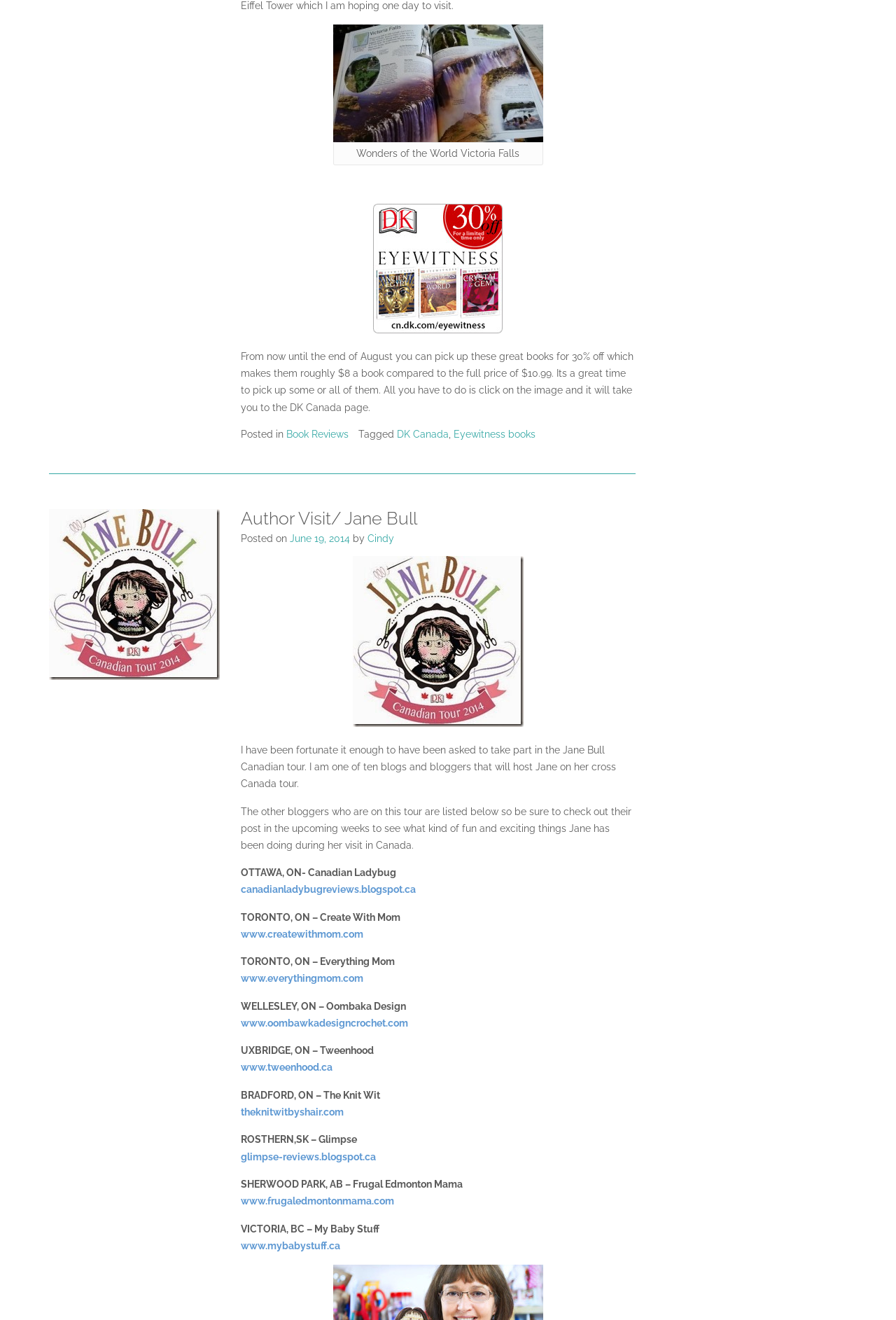Identify the coordinates of the bounding box for the element that must be clicked to accomplish the instruction: "View the 'Author Visit/ Jane Bull' post".

[0.269, 0.386, 0.709, 0.4]